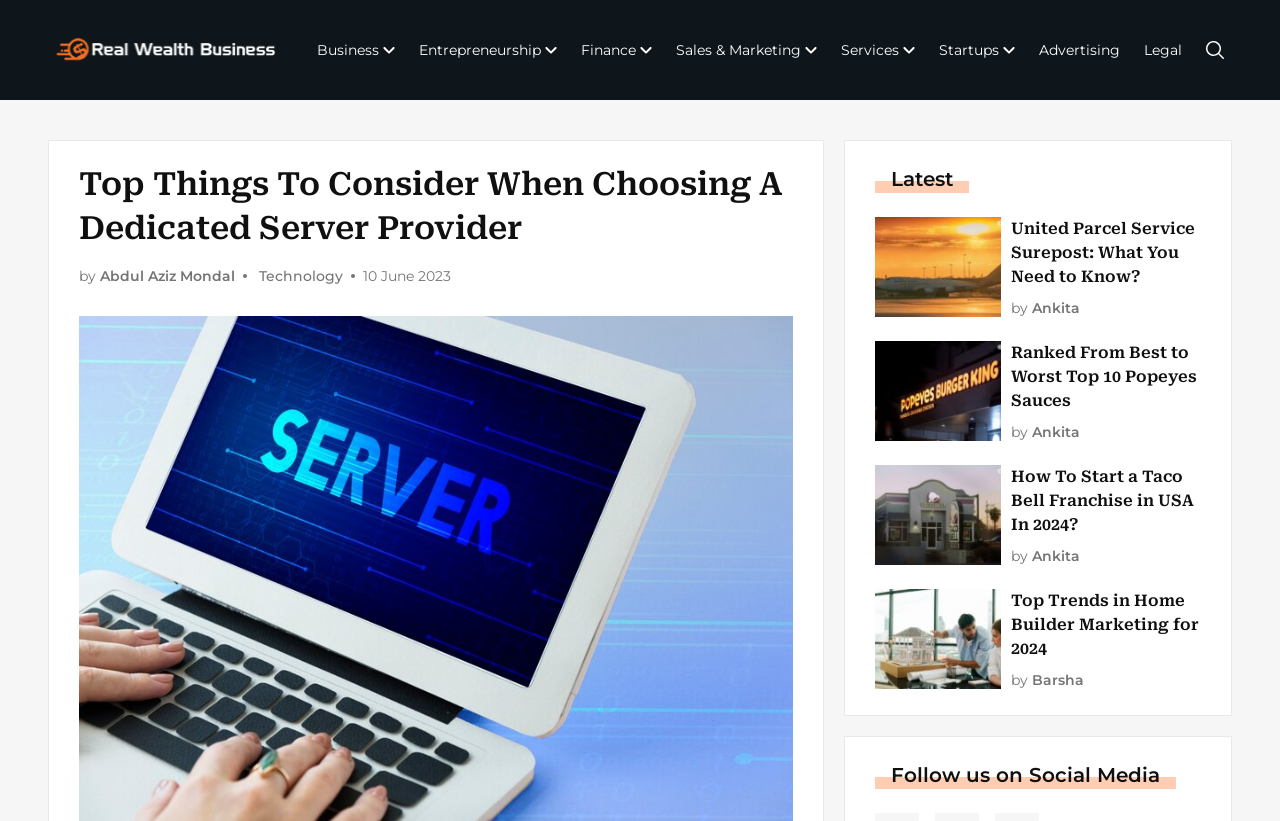Using the element description Startups, predict the bounding box coordinates for the UI element. Provide the coordinates in (top-left x, top-left y, bottom-right x, bottom-right y) format with values ranging from 0 to 1.

[0.727, 0.039, 0.799, 0.083]